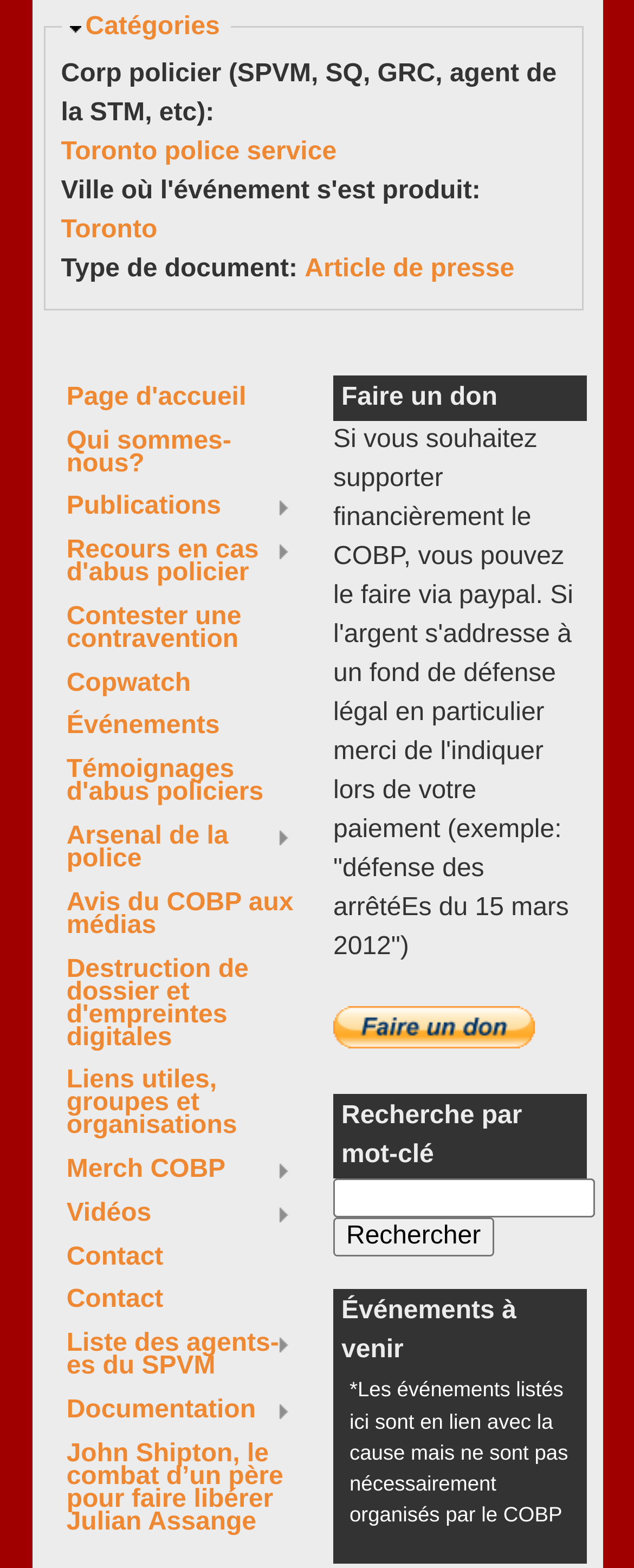Use the information in the screenshot to answer the question comprehensively: What is the purpose of the 'Faire un don' section?

The 'Faire un don' section provides information on how to financially support COBP, including a PayPal button, indicating that the purpose of this section is to facilitate donations.